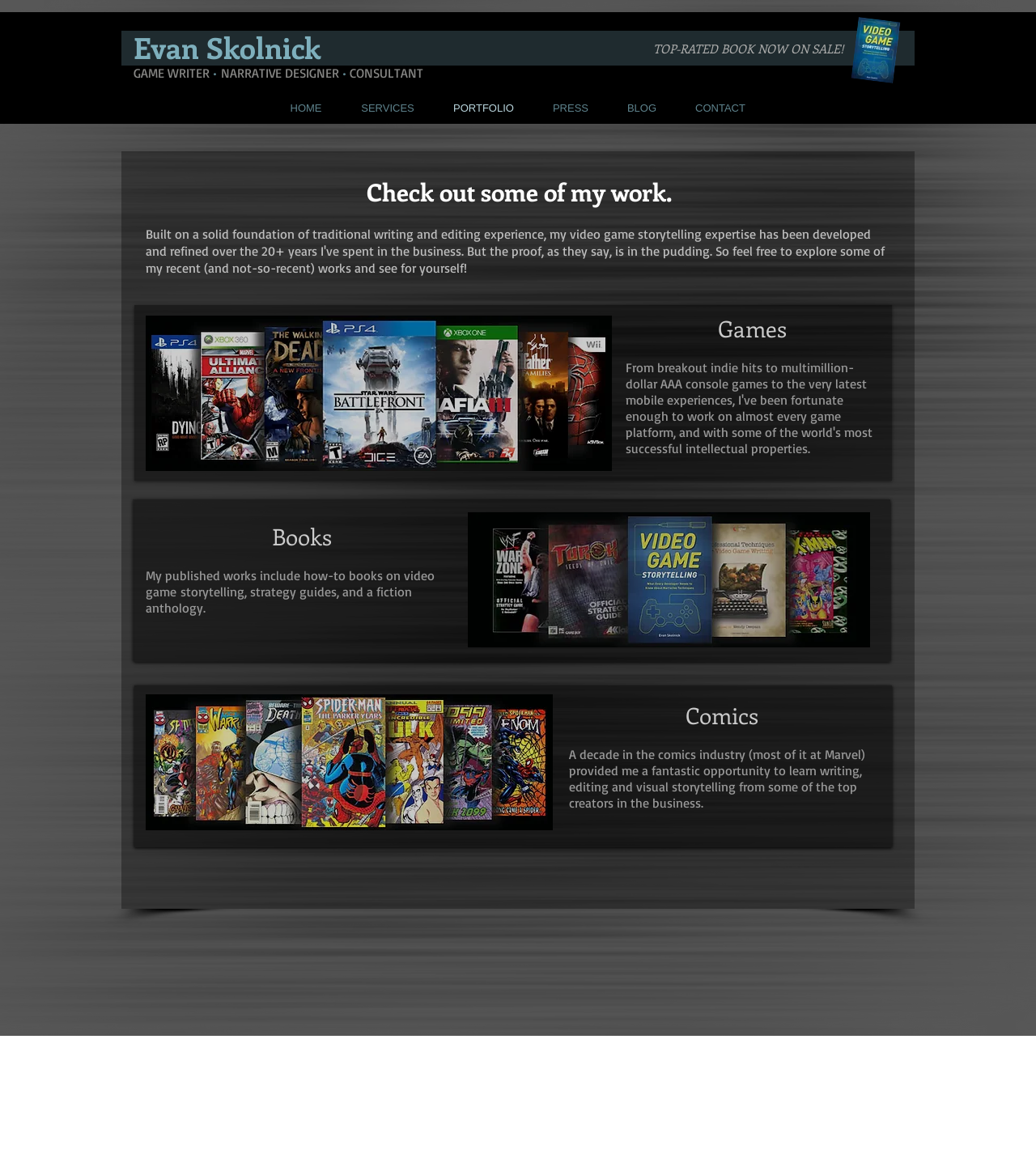Identify the bounding box coordinates for the element you need to click to achieve the following task: "Check out the 'Comics' section". The coordinates must be four float values ranging from 0 to 1, formatted as [left, top, right, bottom].

[0.549, 0.596, 0.845, 0.621]